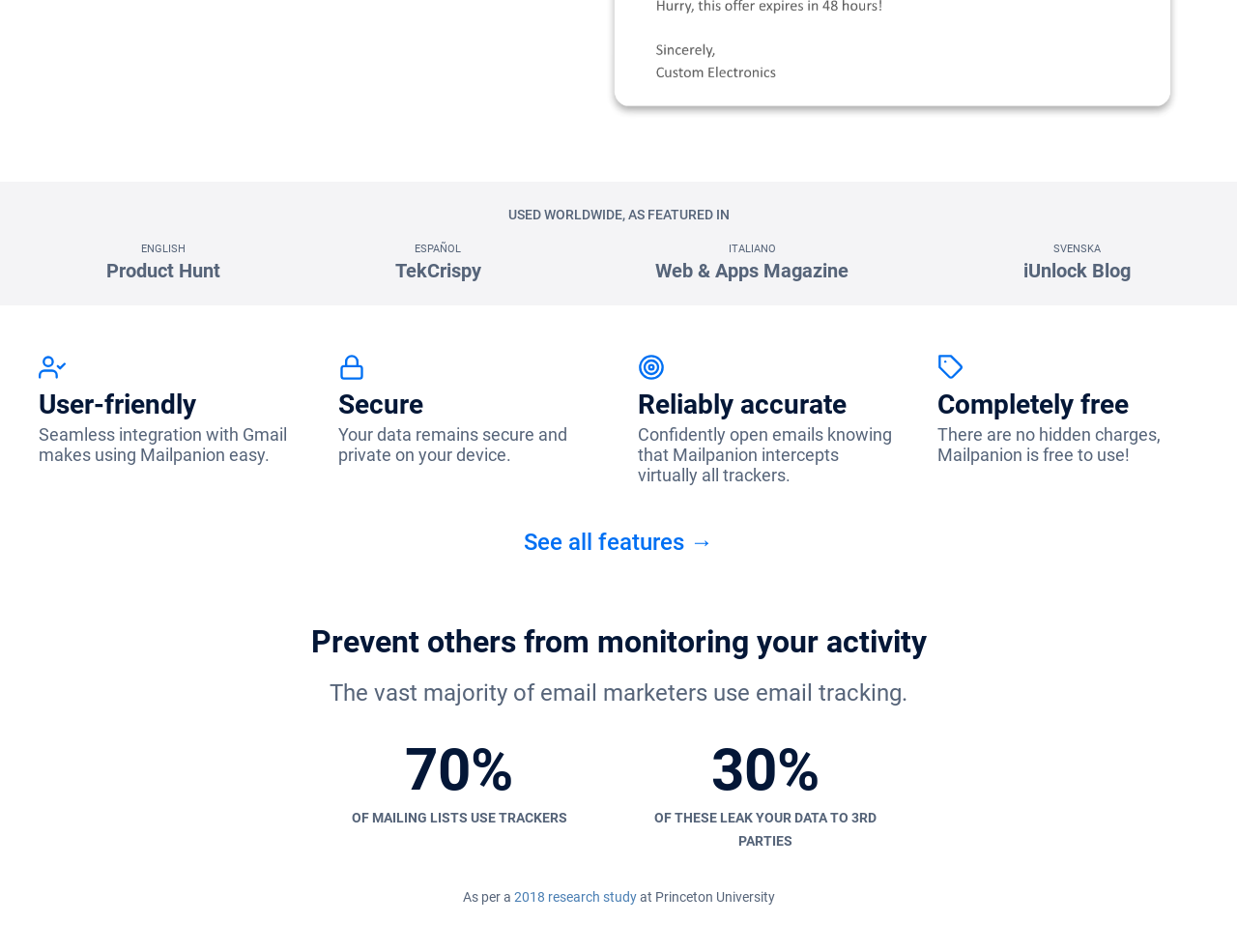Given the description "2018 research study", determine the bounding box of the corresponding UI element.

[0.415, 0.934, 0.514, 0.951]